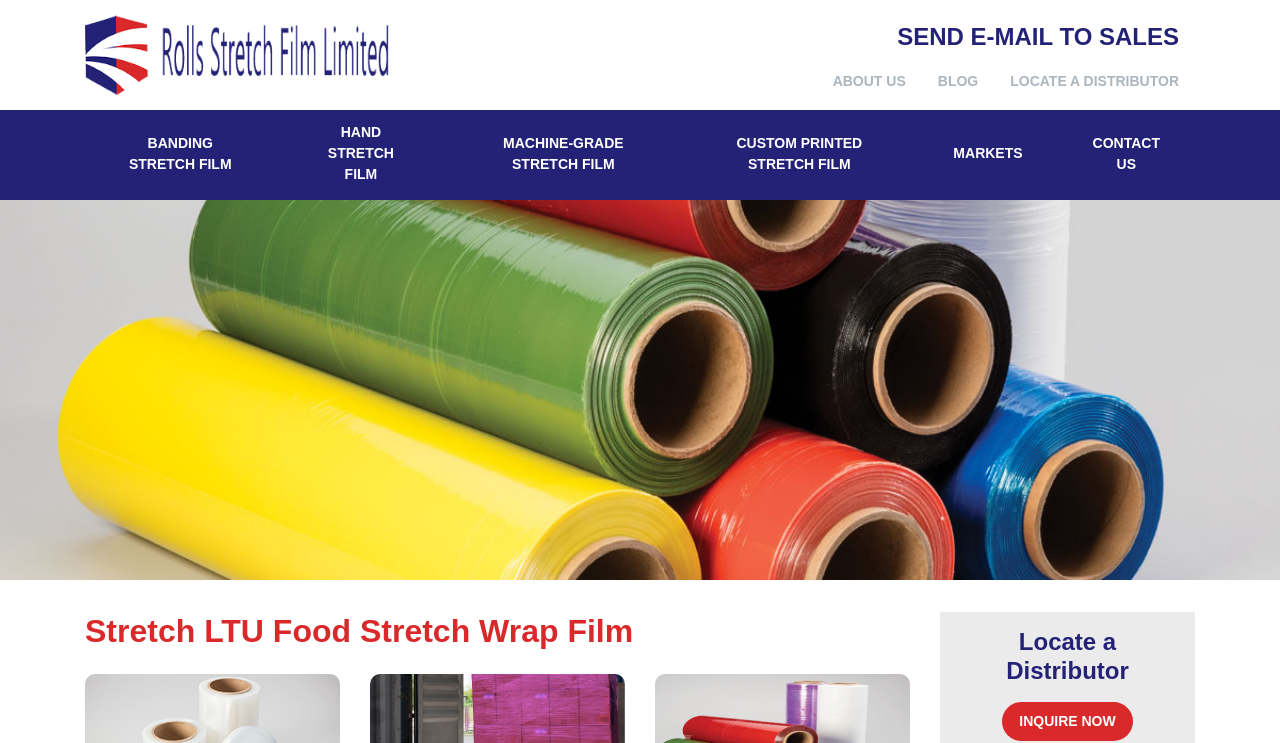Generate a thorough description of the webpage.

The webpage is about Stretch LTU Food Stretch Wrap Film, a product for wrapping food items. At the top left corner, there is a link to "Rolls stretch film limited." accompanied by a small image of the same name. 

On the top right side, there are several links, including "SEND E-MAIL TO SALES", "ABOUT US", "BLOG", and "LOCATE A DISTRIBUTOR", which are positioned horizontally next to each other. 

Below these links, there are five links arranged vertically, listing different types of stretch films: "BANDING STRETCH FILM", "HAND STRETCH FILM", "MACHINE-GRADE STRETCH FILM", "CUSTOM PRINTED STRETCH FILM", and "MARKETS". 

To the right of these links, there is another link, "CONTACT US". Above this link, there is a header section with a heading "Stretch LTU Food Stretch Wrap Film". 

At the bottom of the page, there is a heading "Locate a Distributor" and a call-to-action link "INQUIRE NOW" positioned below it.